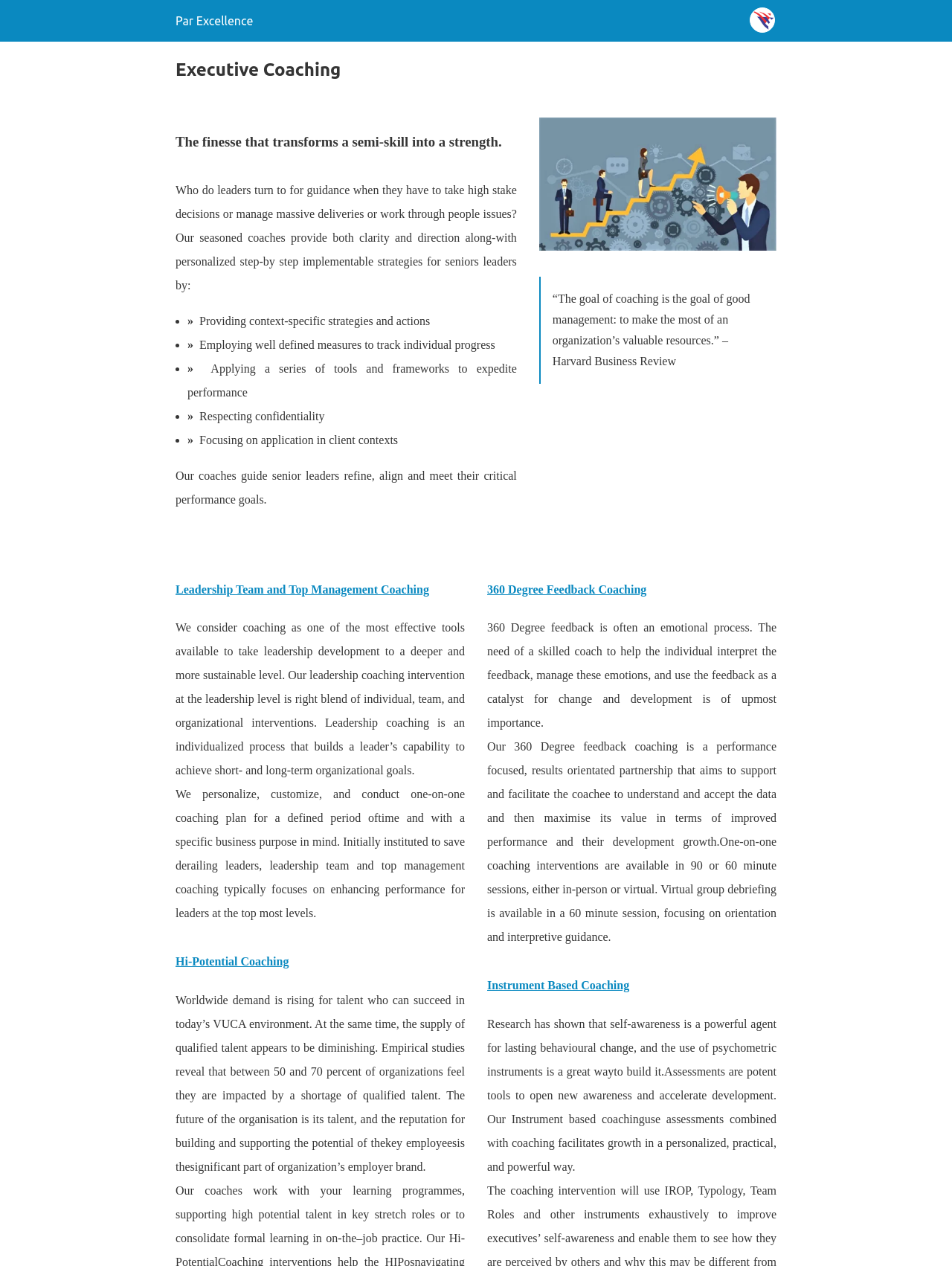What is the role of a coach in 360 Degree Feedback Coaching?
Using the image as a reference, give a one-word or short phrase answer.

To help interpret feedback